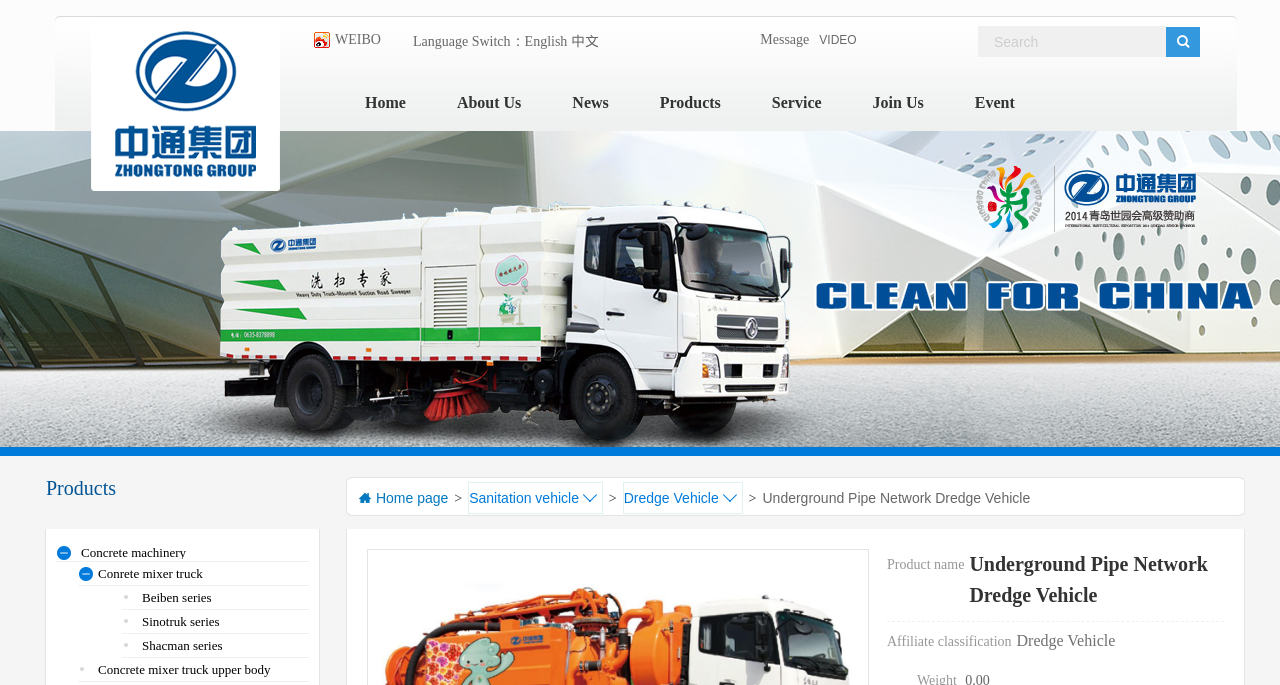Please examine the image and provide a detailed answer to the question: What is the language switch option?

I found the language switch option by looking at the top navigation bar, where I saw the text 'Language Switch：' followed by two links, 'English' and '中文', which are the available language options.